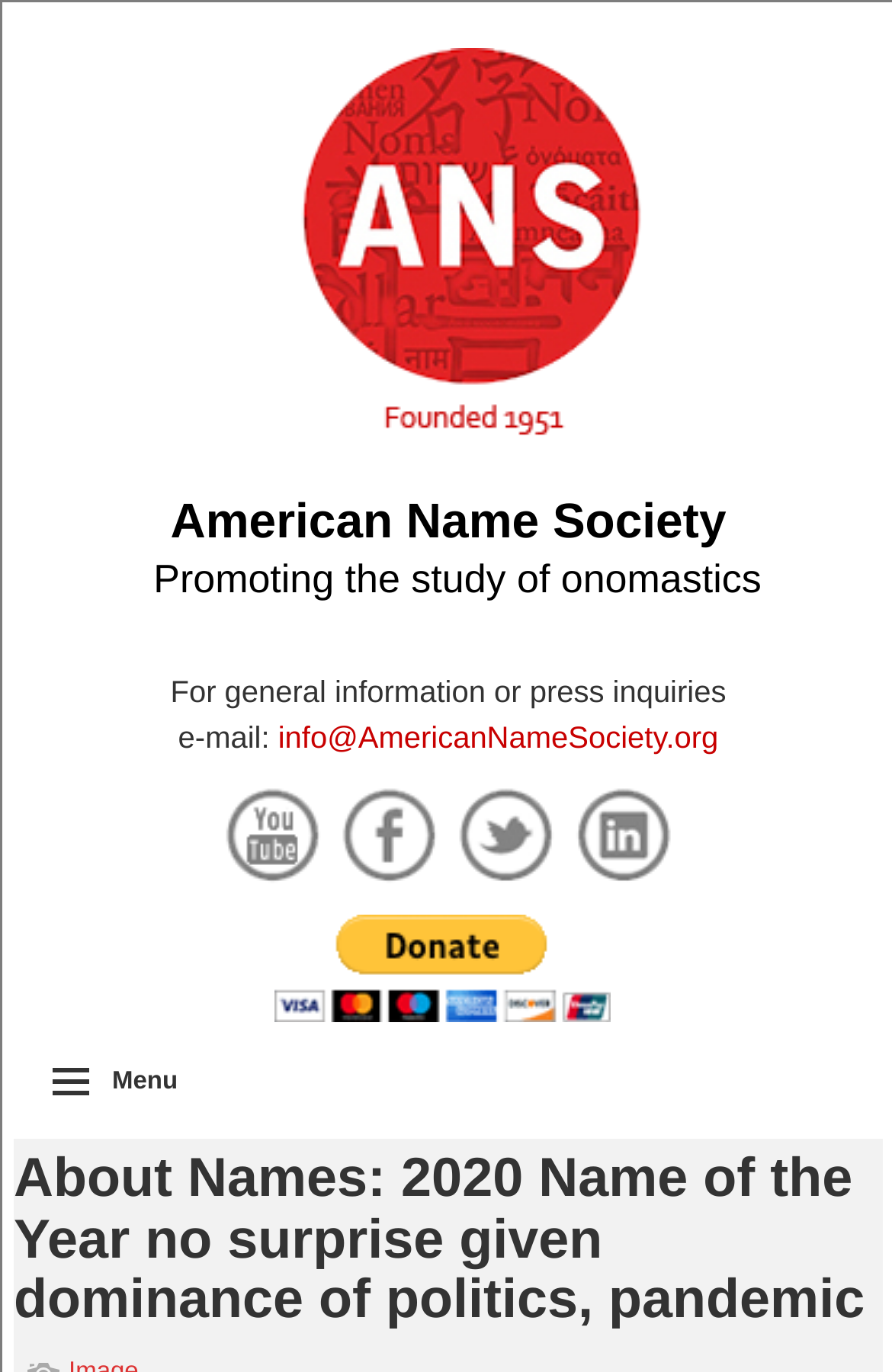Refer to the image and offer a detailed explanation in response to the question: What is the email address for general information or press inquiries?

The email address can be found in the middle of the webpage, where it is written as 'e-mail: info@AmericanNameSociety.org'.